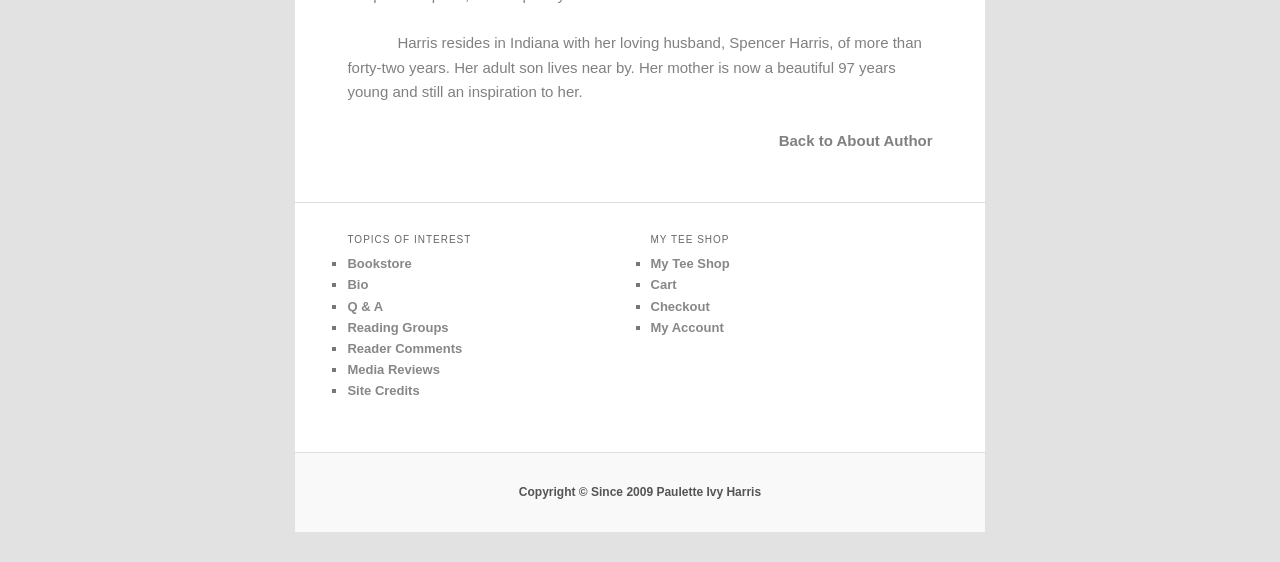Determine the bounding box coordinates for the area that needs to be clicked to fulfill this task: "Check copyright information". The coordinates must be given as four float numbers between 0 and 1, i.e., [left, top, right, bottom].

[0.405, 0.864, 0.595, 0.889]